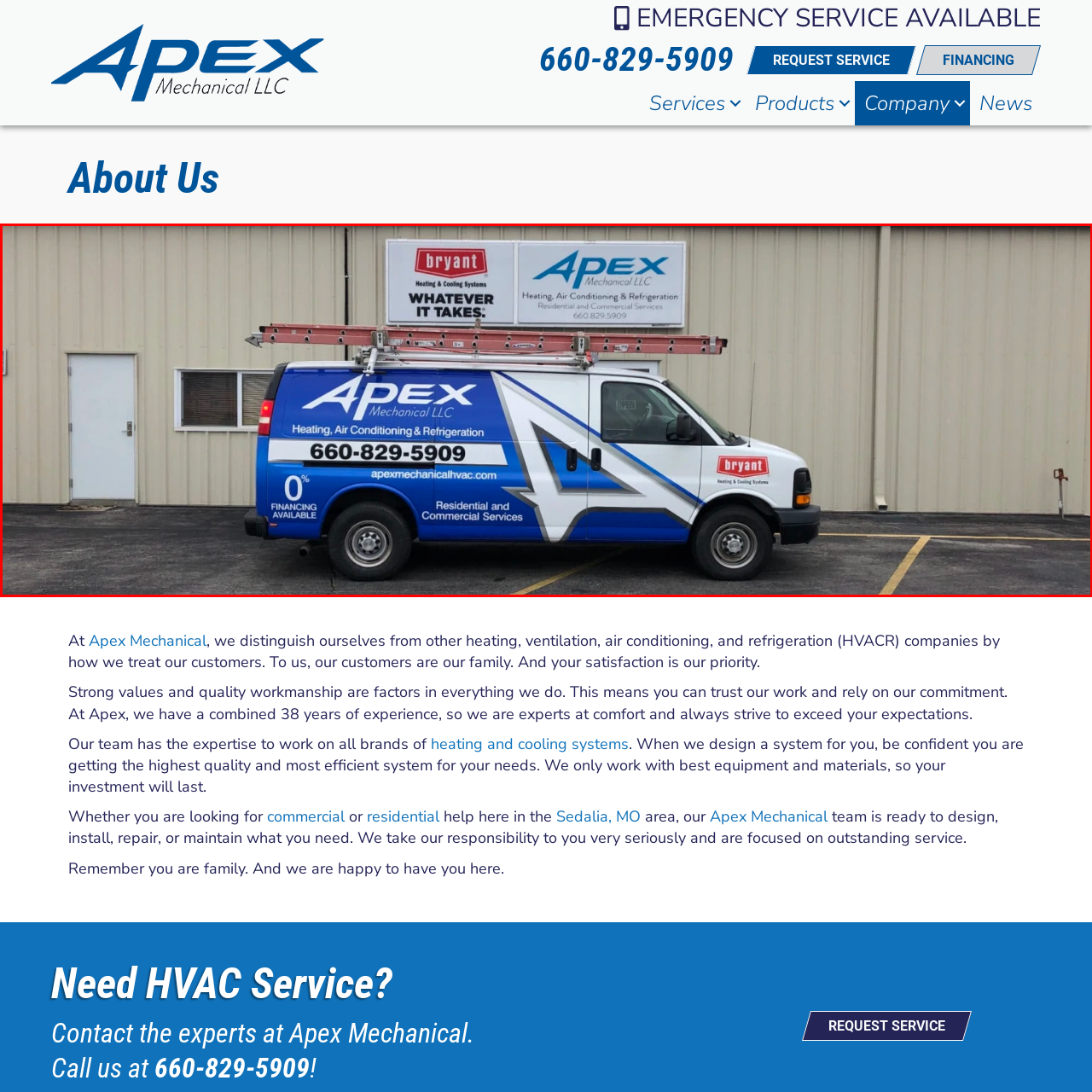Give an in-depth description of the image within the red border.

The image features a service van belonging to Apex Mechanical, prominently displaying its branding and contact information. The van is painted in a striking blue and white color scheme, with the name "Apex Mechanical LLC" emblazoned on the side, highlighting its specialization in heating, air conditioning, and refrigeration services. A contact number, "660-829-5909," is clearly visible, along with a note that financing options are available. 

On the roof of the van, a ladder is secured, indicating readiness for various service tasks. In the background, the company's large sign is visible, showcasing the "bryant" logo and the slogan "Whatever It Takes," reinforcing its commitment to customer service. The setting appears to be outside the company's facility, characterized by a beige-colored wall, emphasizing the professional presence of Apex Mechanical in the Sedalia, MO area.